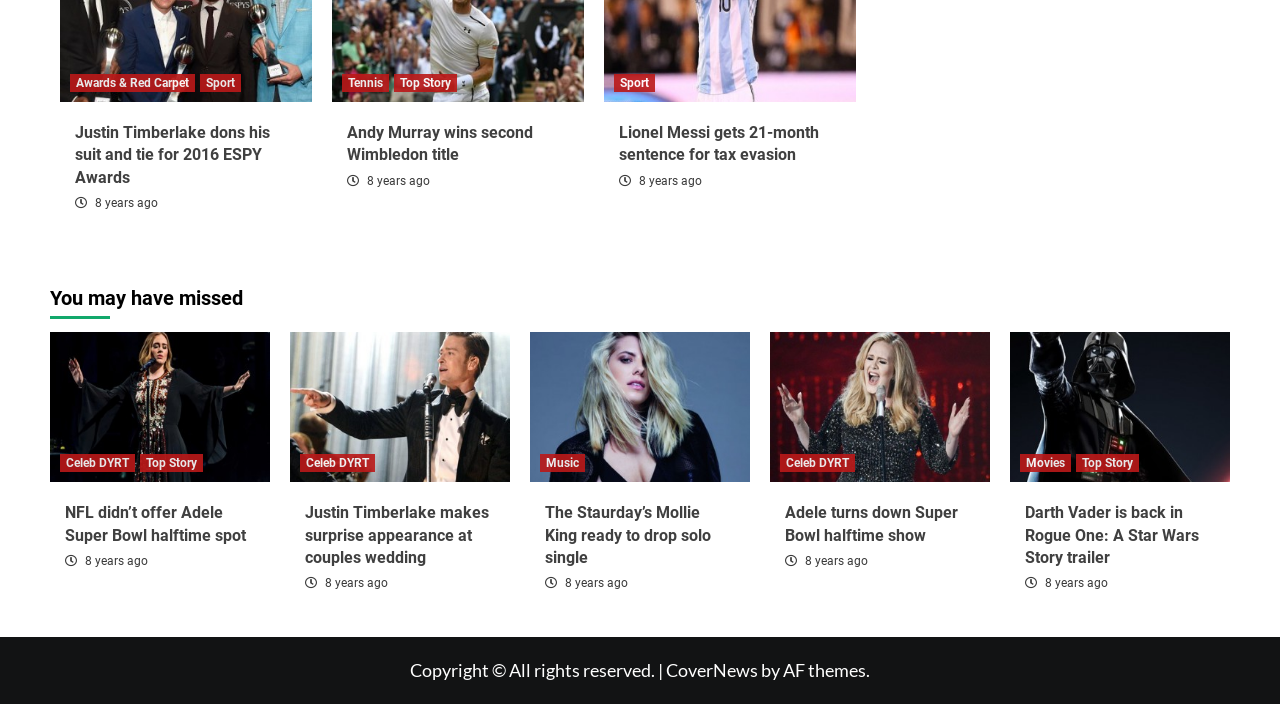Answer this question using a single word or a brief phrase:
How old are the news articles on this webpage?

8 years old